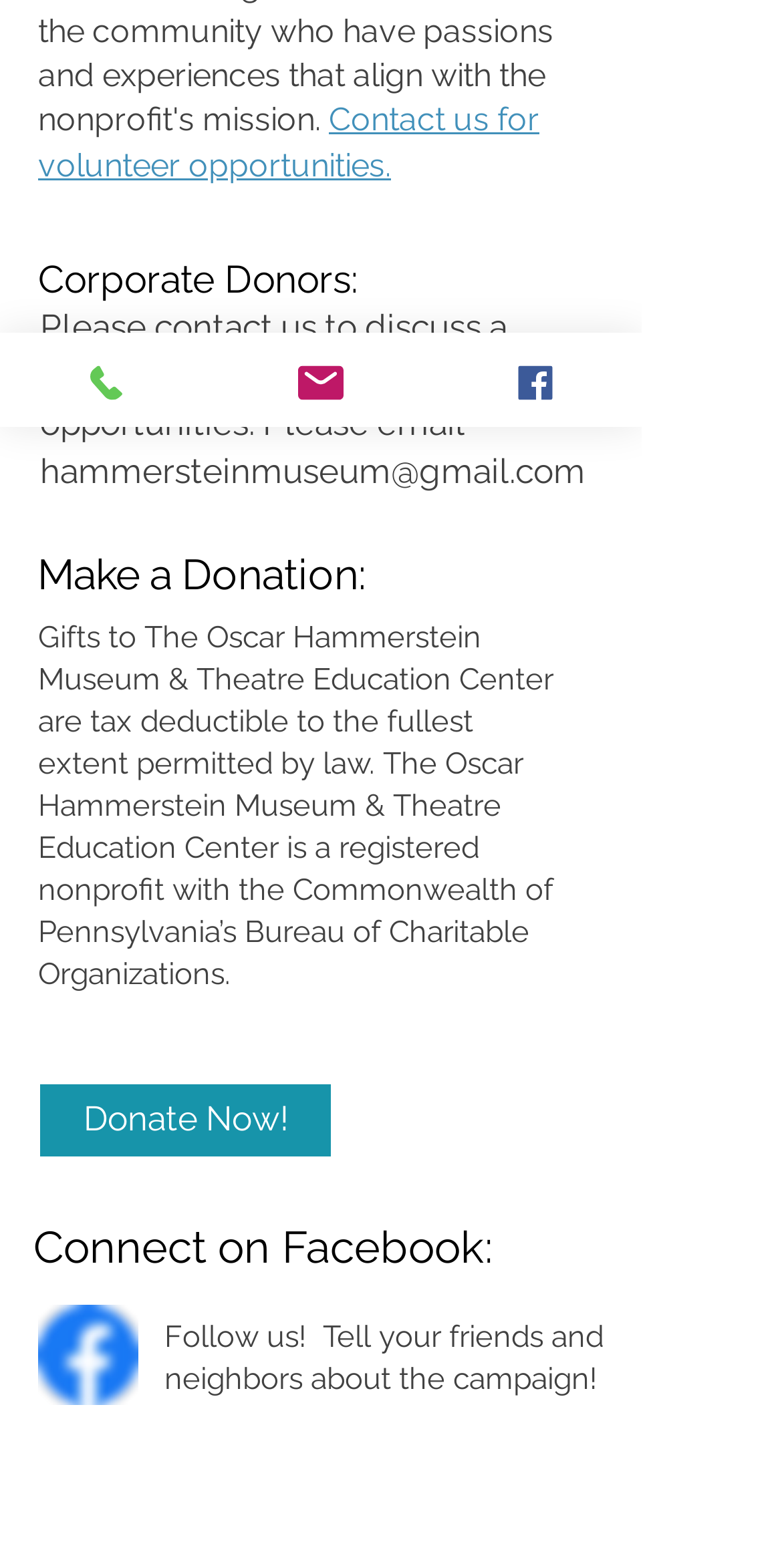Identify the bounding box coordinates of the HTML element based on this description: "Seasonal".

None